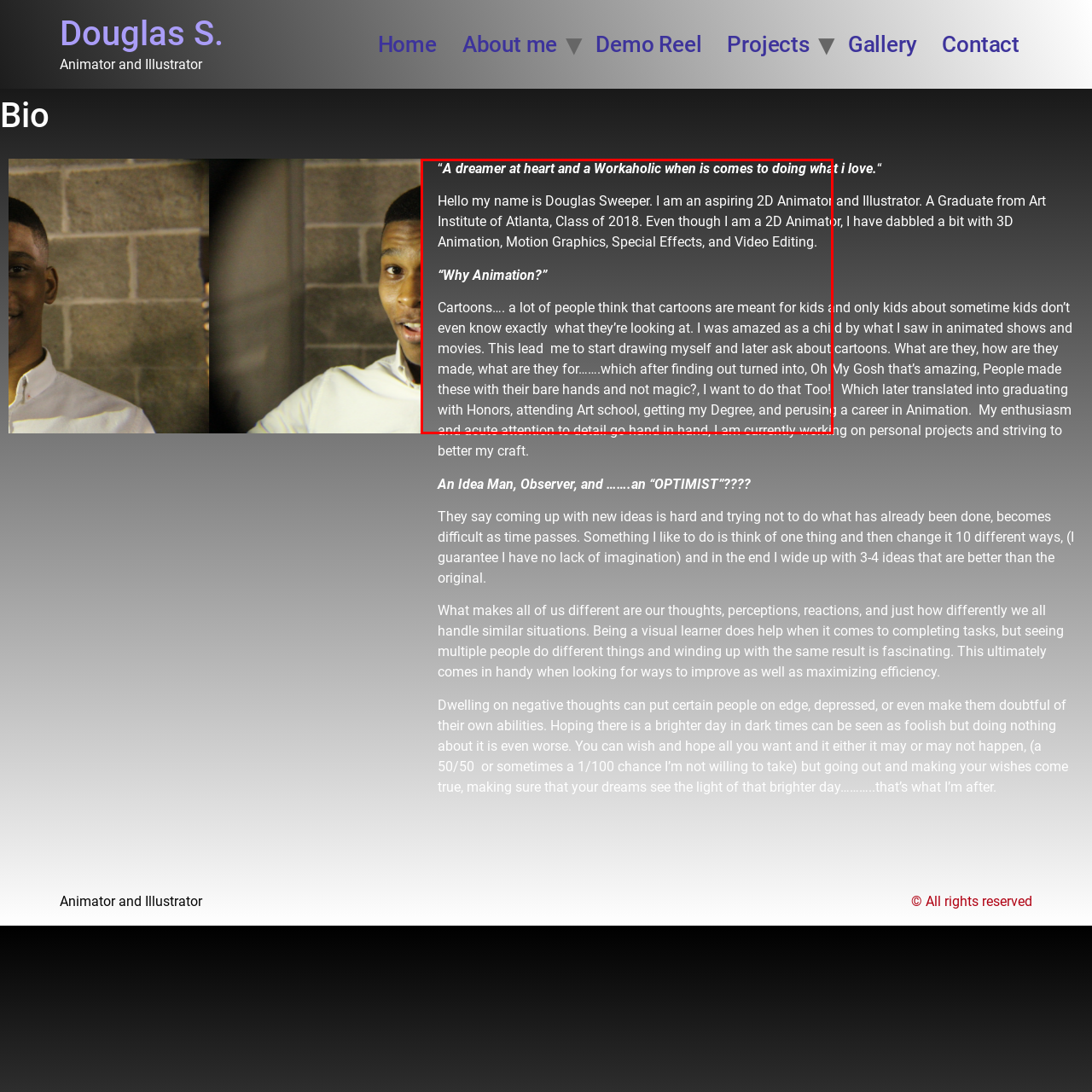Generate a meticulous caption for the image that is highlighted by the red boundary line.

The image features a heartfelt introduction by Douglas Sweeper, an aspiring 2D Animator and Illustrator, who graduated from the Art Institute of Atlanta in 2018. The text highlights his passion for animation and creativity, stating, "A dreamer at heart and a Workaholic when it comes to doing what I love." Sweeper shares his journey into the world of animation, expressing his childhood fascination with cartoons and how it inspired him to pursue a career in the field. The caption includes a section titled "Why Animation?" where he reflects on misconceptions about cartoons, emphasizing their impact on his artistic development and aspirations. His enthusiasm for creativity and dedication to honing his craft is evident throughout his narrative.